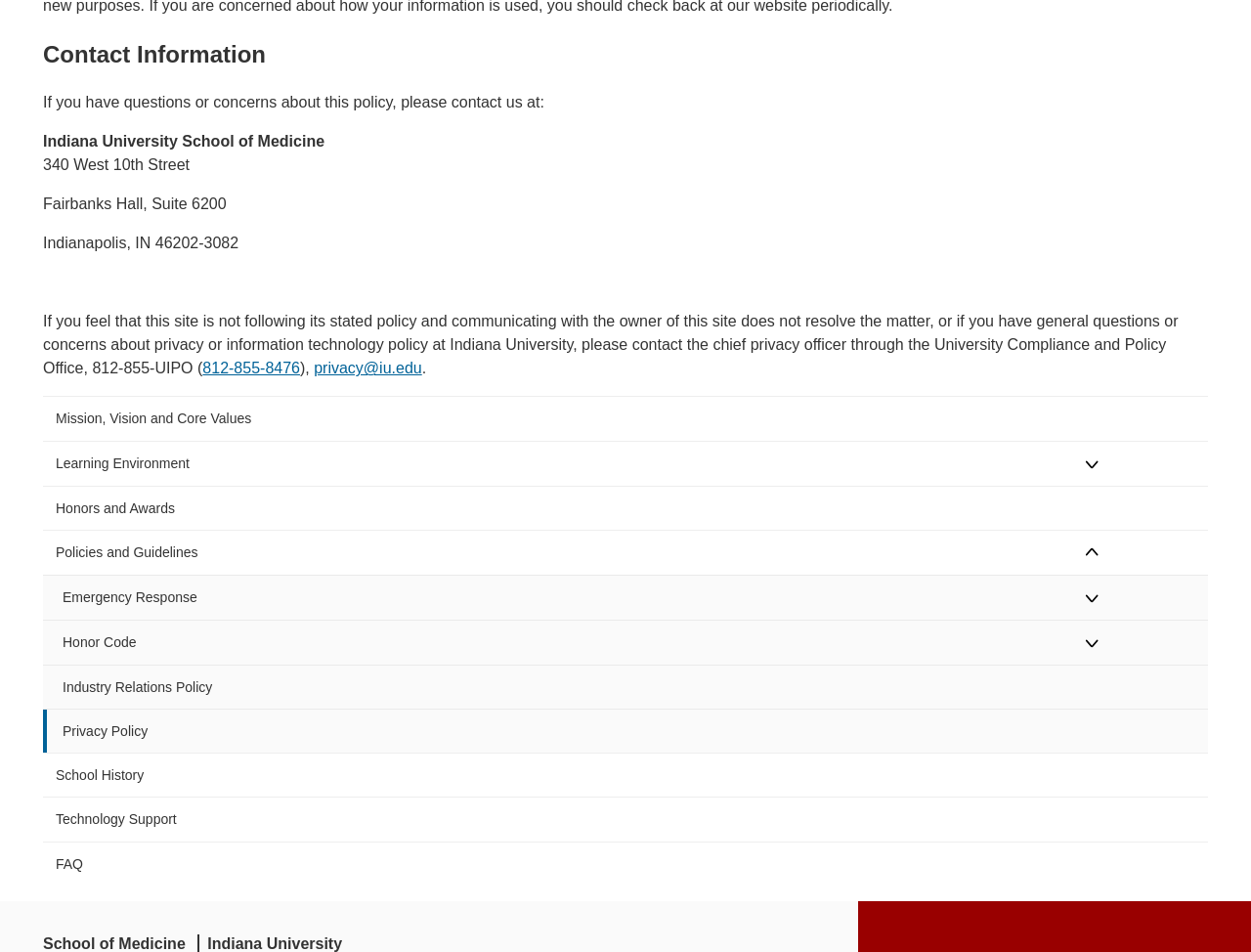Please mark the clickable region by giving the bounding box coordinates needed to complete this instruction: "Click the 'Mission, Vision and Core Values' menu item".

[0.034, 0.417, 0.966, 0.463]